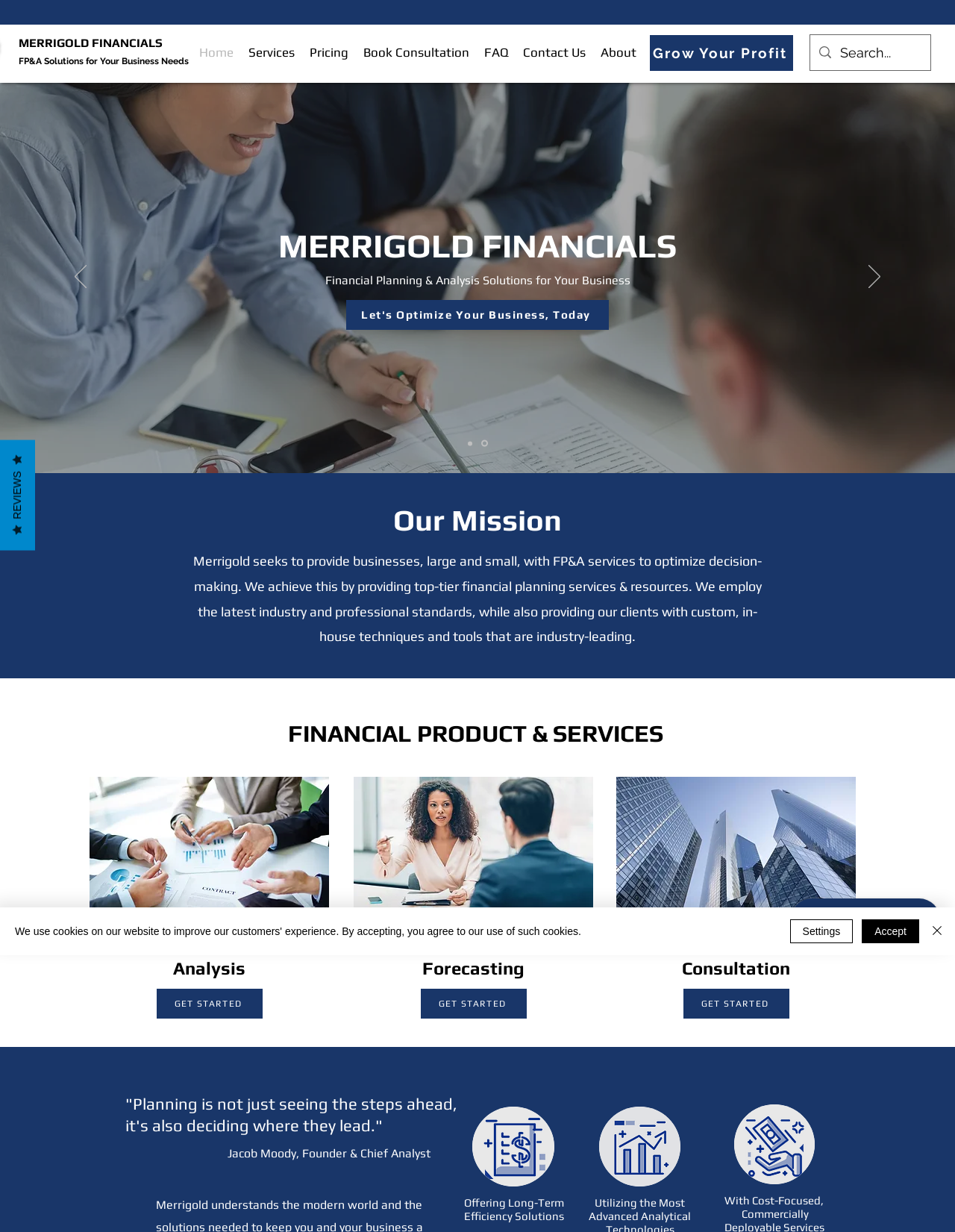Use the information in the screenshot to answer the question comprehensively: What is the purpose of the 'Book Consultation' link?

The purpose of the 'Book Consultation' link can be inferred from its location in the navigation menu, where it is listed alongside other services, and its text, which suggests that it is a call-to-action to book a consultation with Merrigold Financials.